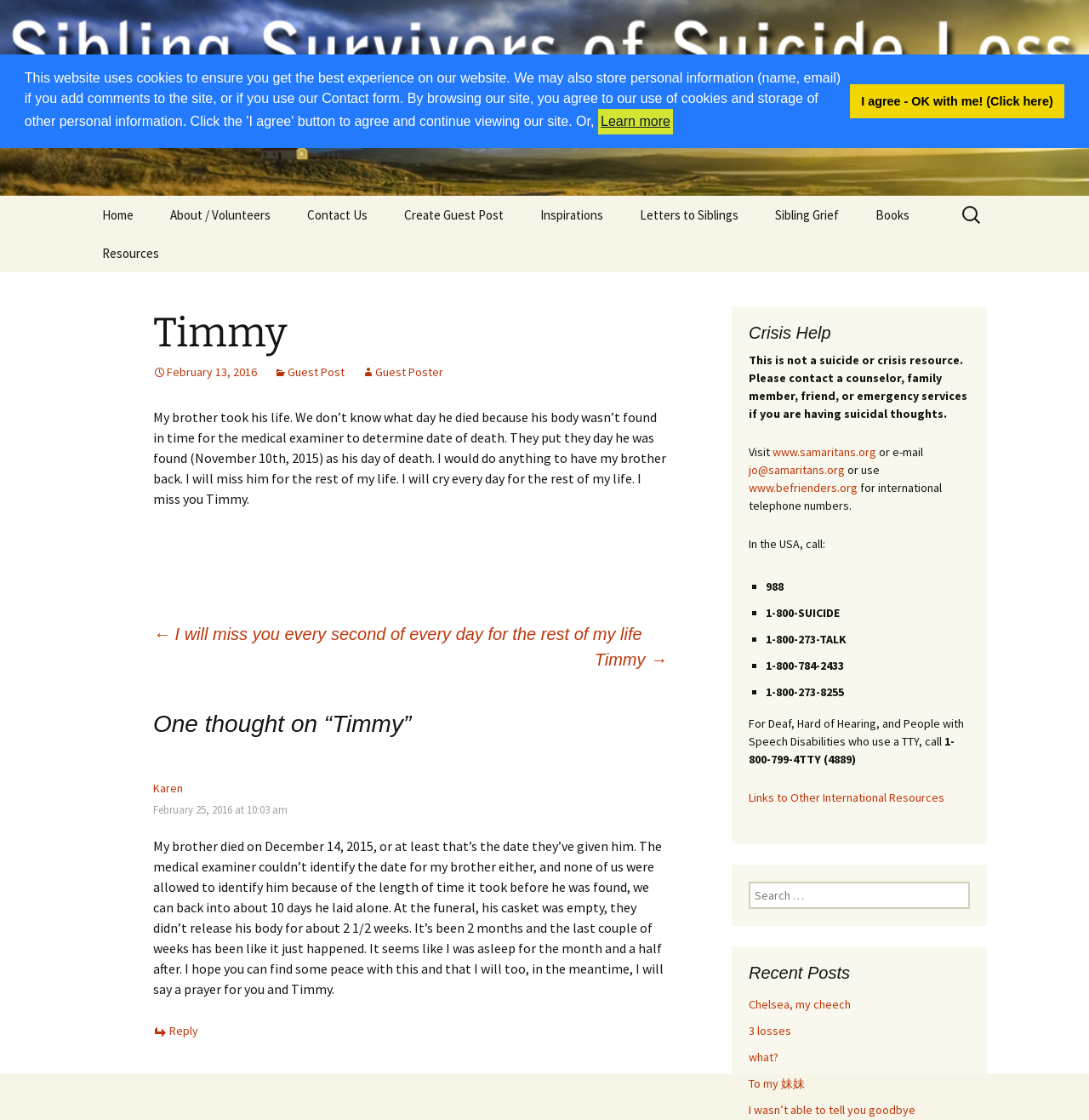What is the function of the search box?
Look at the webpage screenshot and answer the question with a detailed explanation.

The search box is located at the top right corner of the webpage and has a placeholder text 'Search for:', indicating that it is used to search for content within the website.